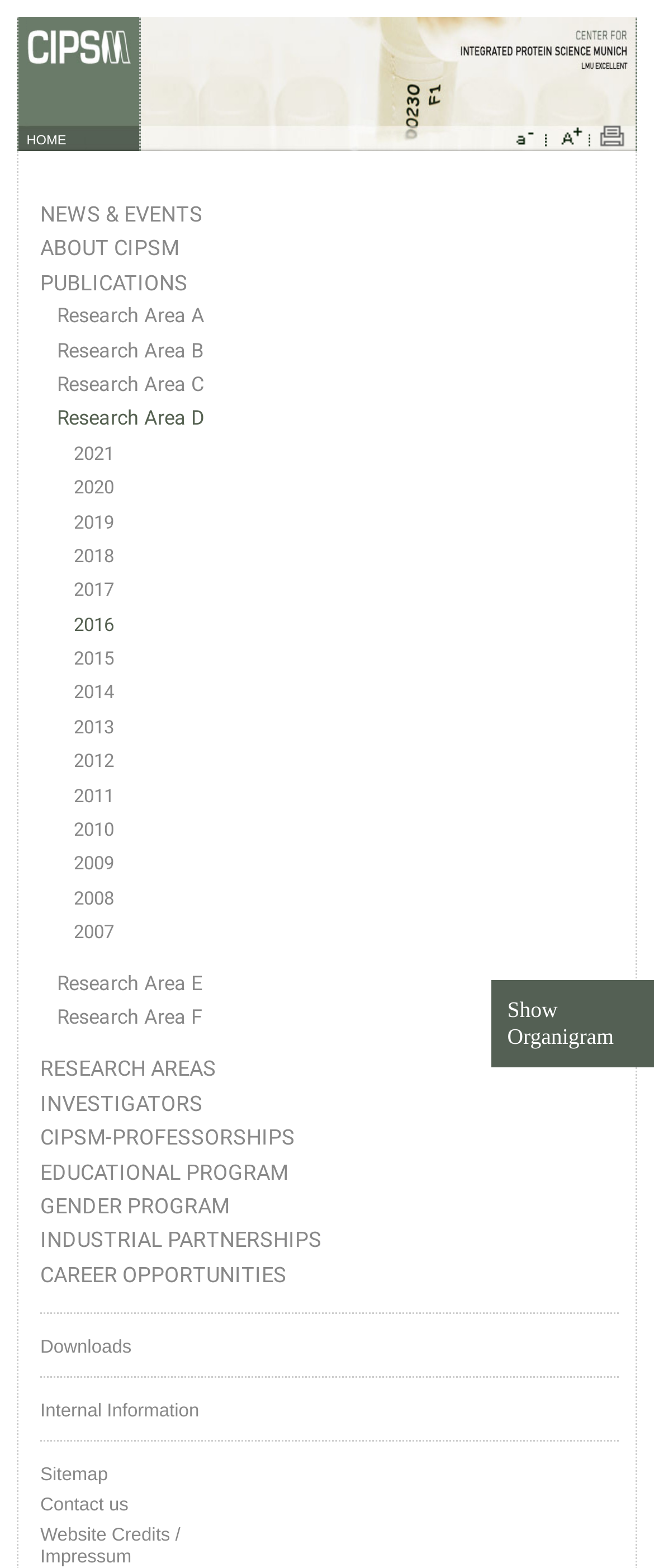What is the last year listed in the webpage?
Based on the image, answer the question with as much detail as possible.

I looked at the list of years and found that the last year listed is 2007, which is at the bottom of the list.